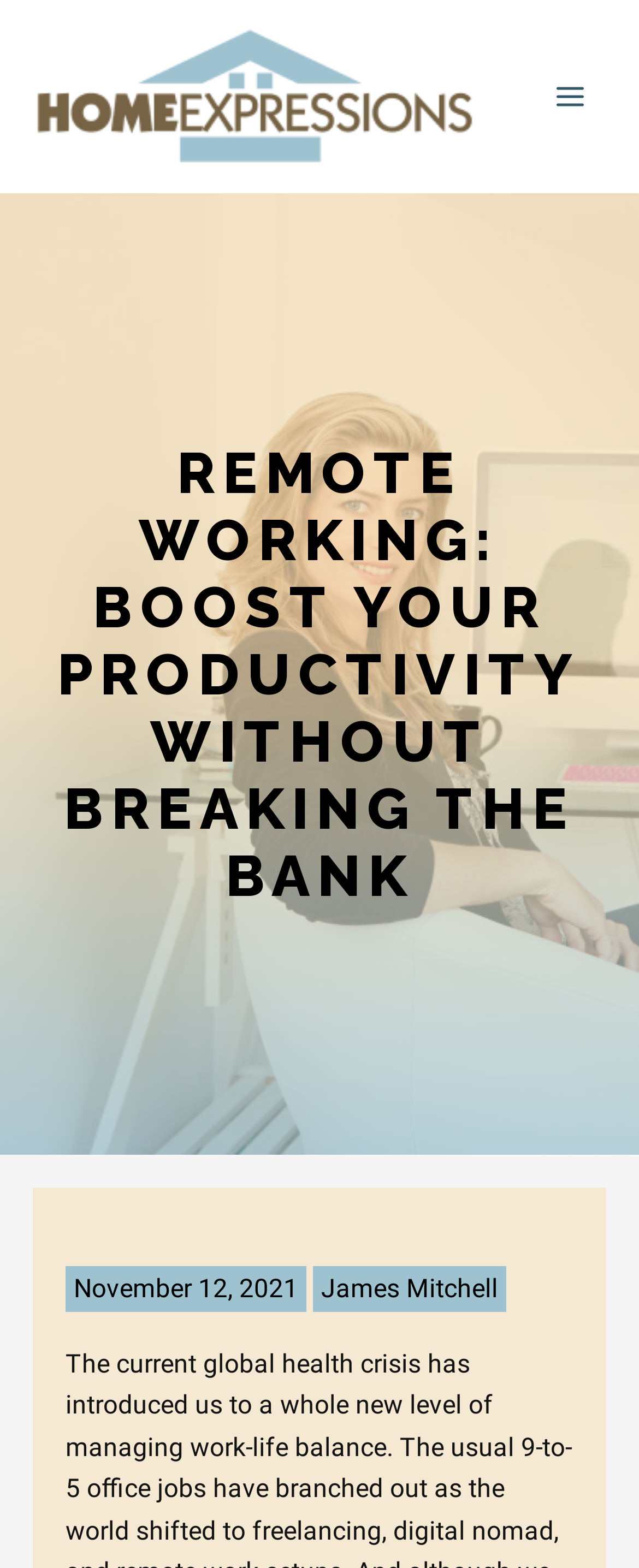Who is the author of the article?
Refer to the image and answer the question using a single word or phrase.

James Mitchell